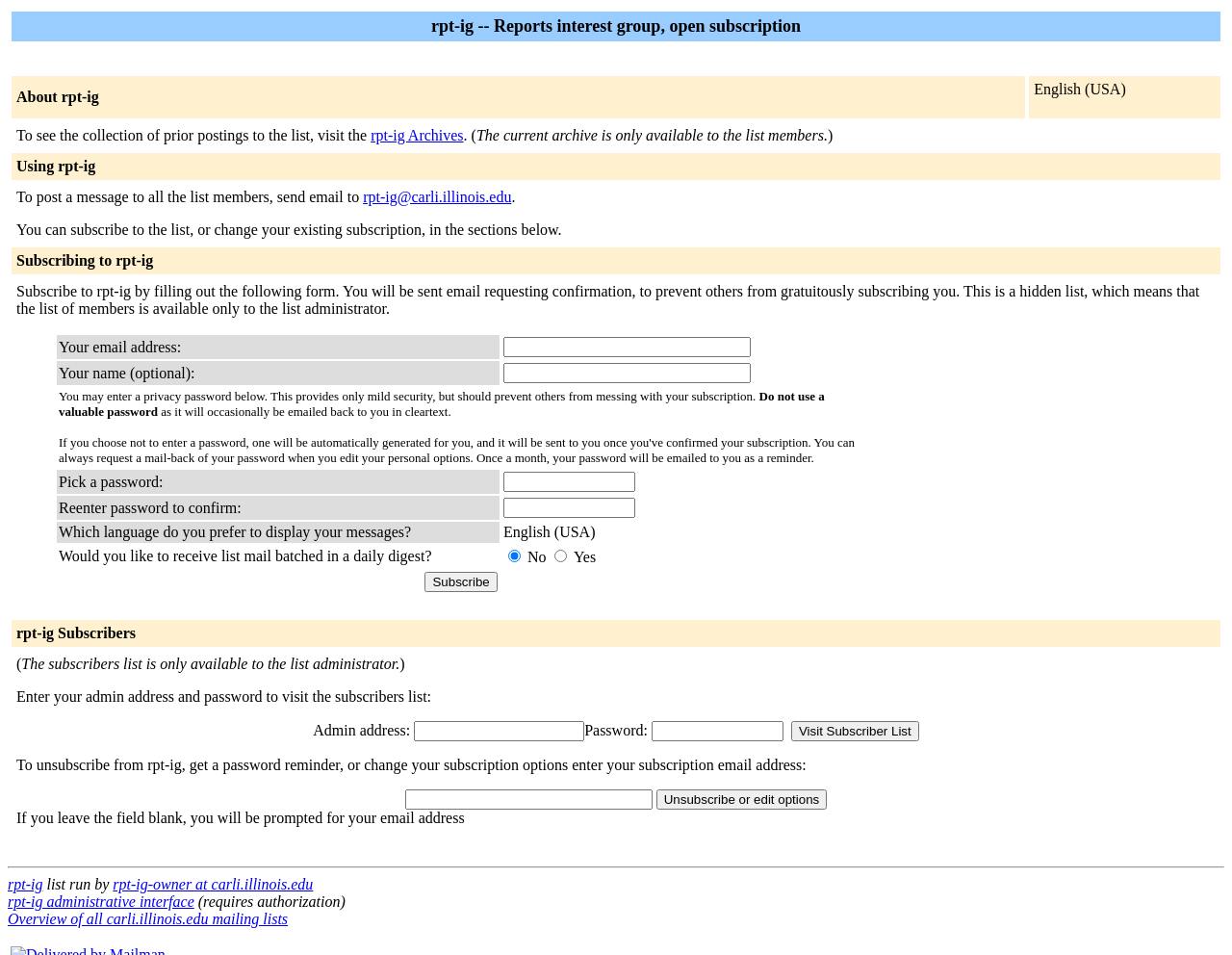Bounding box coordinates are specified in the format (top-left x, top-left y, bottom-right x, bottom-right y). All values are floating point numbers bounded between 0 and 1. Please provide the bounding box coordinate of the region this sentence describes: rpt-ig@carli.illinois.edu

[0.295, 0.198, 0.415, 0.215]